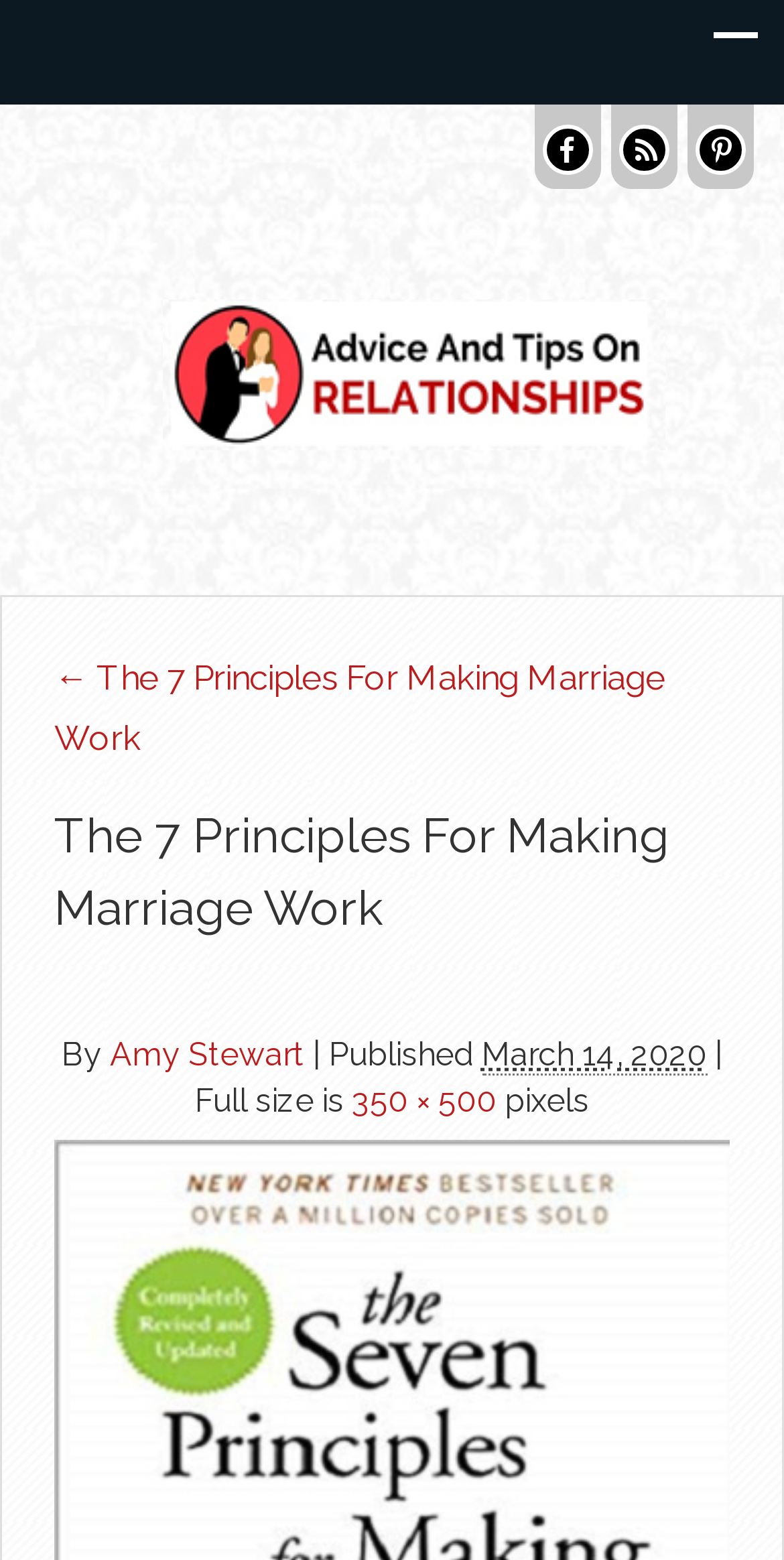Using the information in the image, could you please answer the following question in detail:
What is the direction of the arrow in the link element?

I found a link element with the text '← The 7 Principles For Making Marriage Work'. The arrow symbol '←' suggests that the direction of the arrow is left.